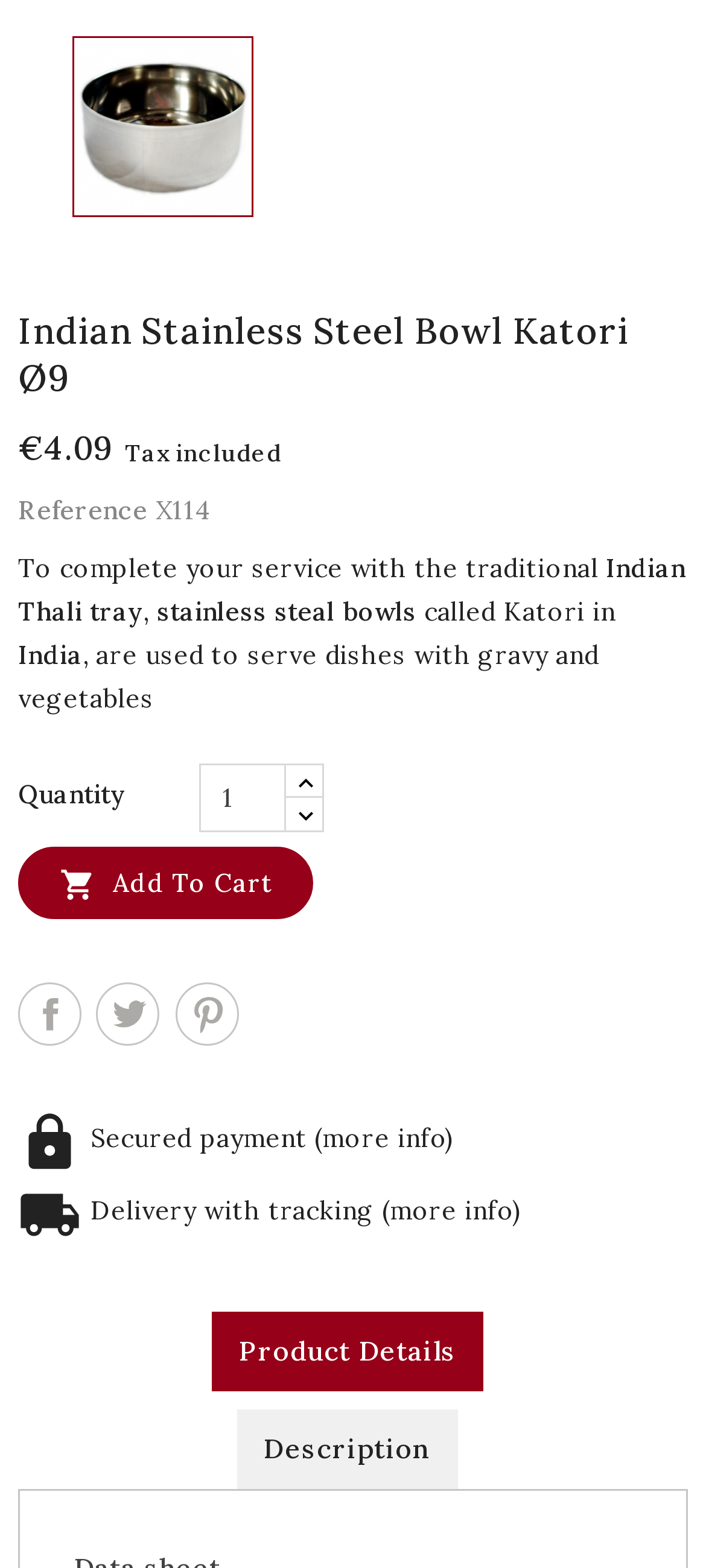Locate the coordinates of the bounding box for the clickable region that fulfills this instruction: "Enter quantity".

[0.282, 0.487, 0.405, 0.53]